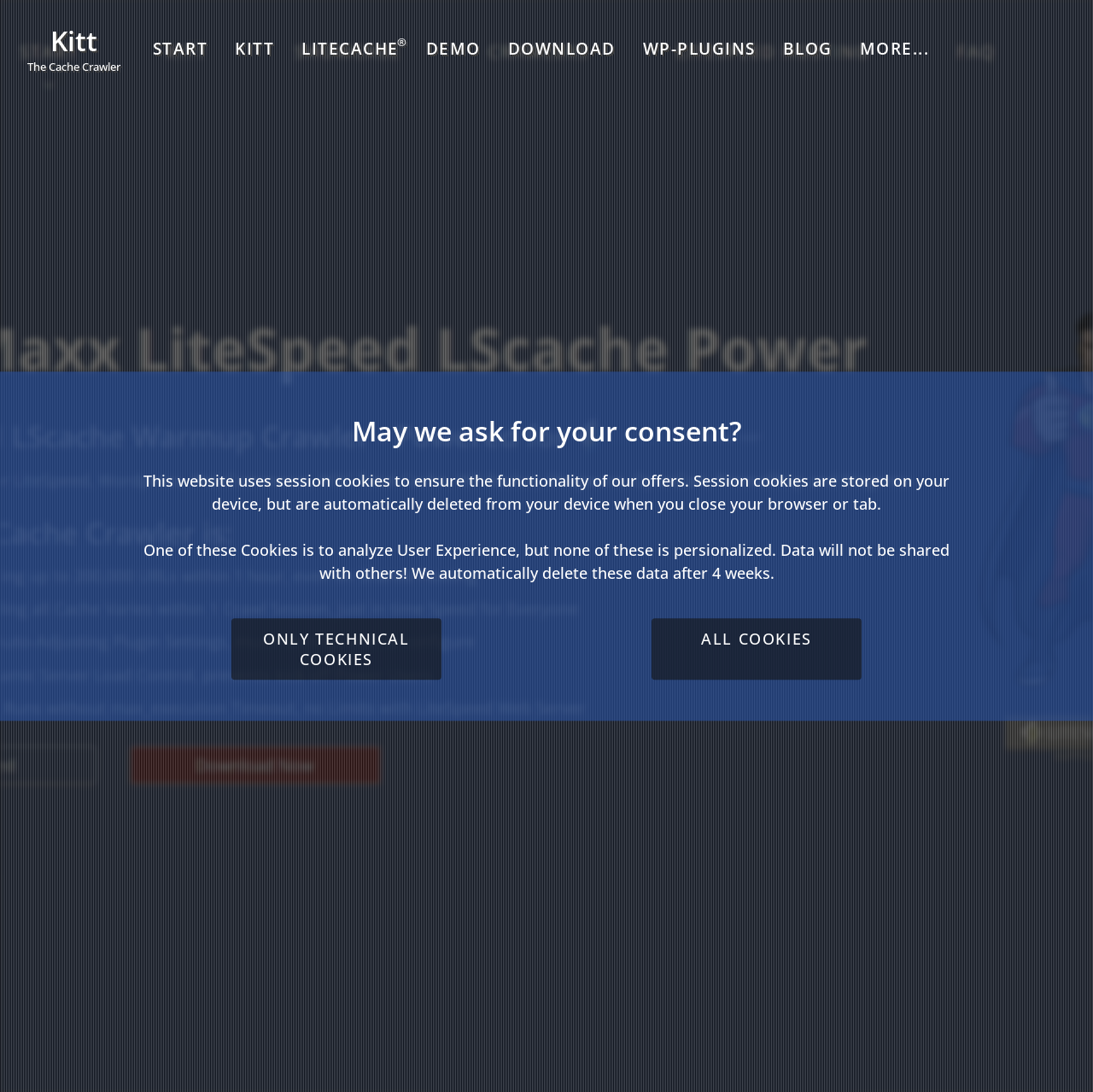What is the purpose of the cookies mentioned on the webpage?
Your answer should be a single word or phrase derived from the screenshot.

To ensure functionality and analyze user experience